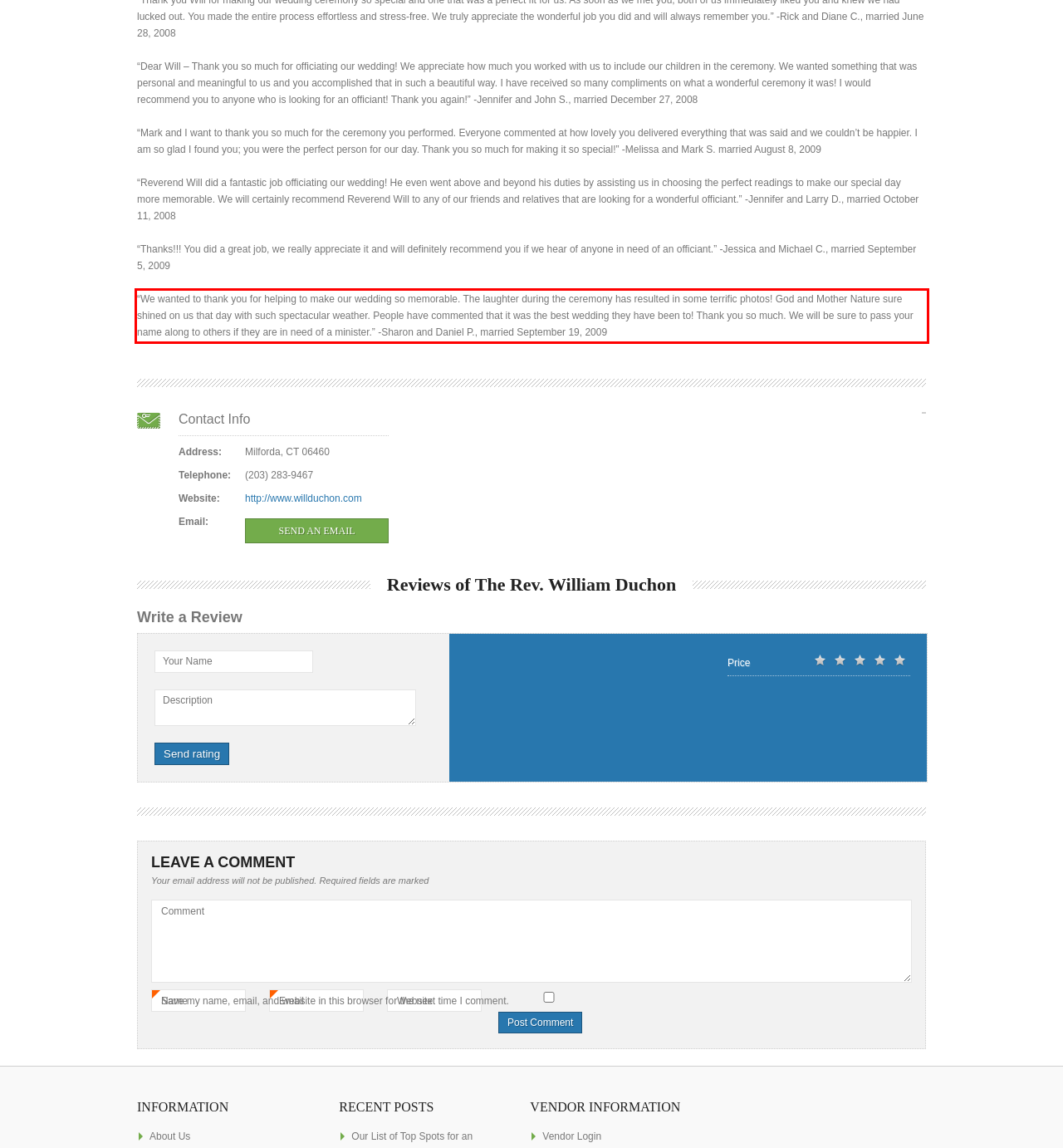Please perform OCR on the UI element surrounded by the red bounding box in the given webpage screenshot and extract its text content.

“We wanted to thank you for helping to make our wedding so memorable. The laughter during the ceremony has resulted in some terrific photos! God and Mother Nature sure shined on us that day with such spectacular weather. People have commented that it was the best wedding they have been to! Thank you so much. We will be sure to pass your name along to others if they are in need of a minister.” -Sharon and Daniel P., married September 19, 2009